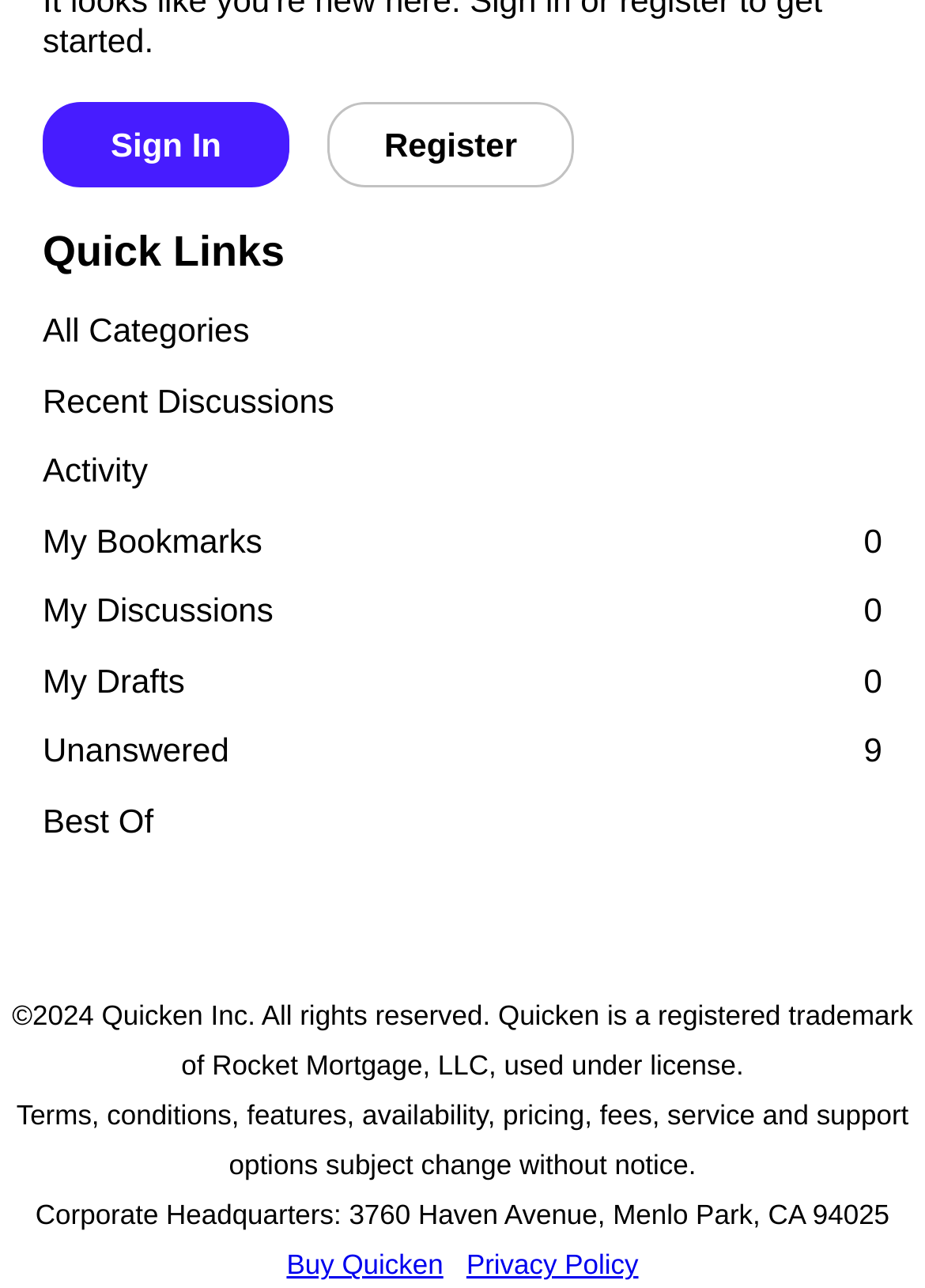Answer the question with a brief word or phrase:
What is the text on the top-right button?

Sign In